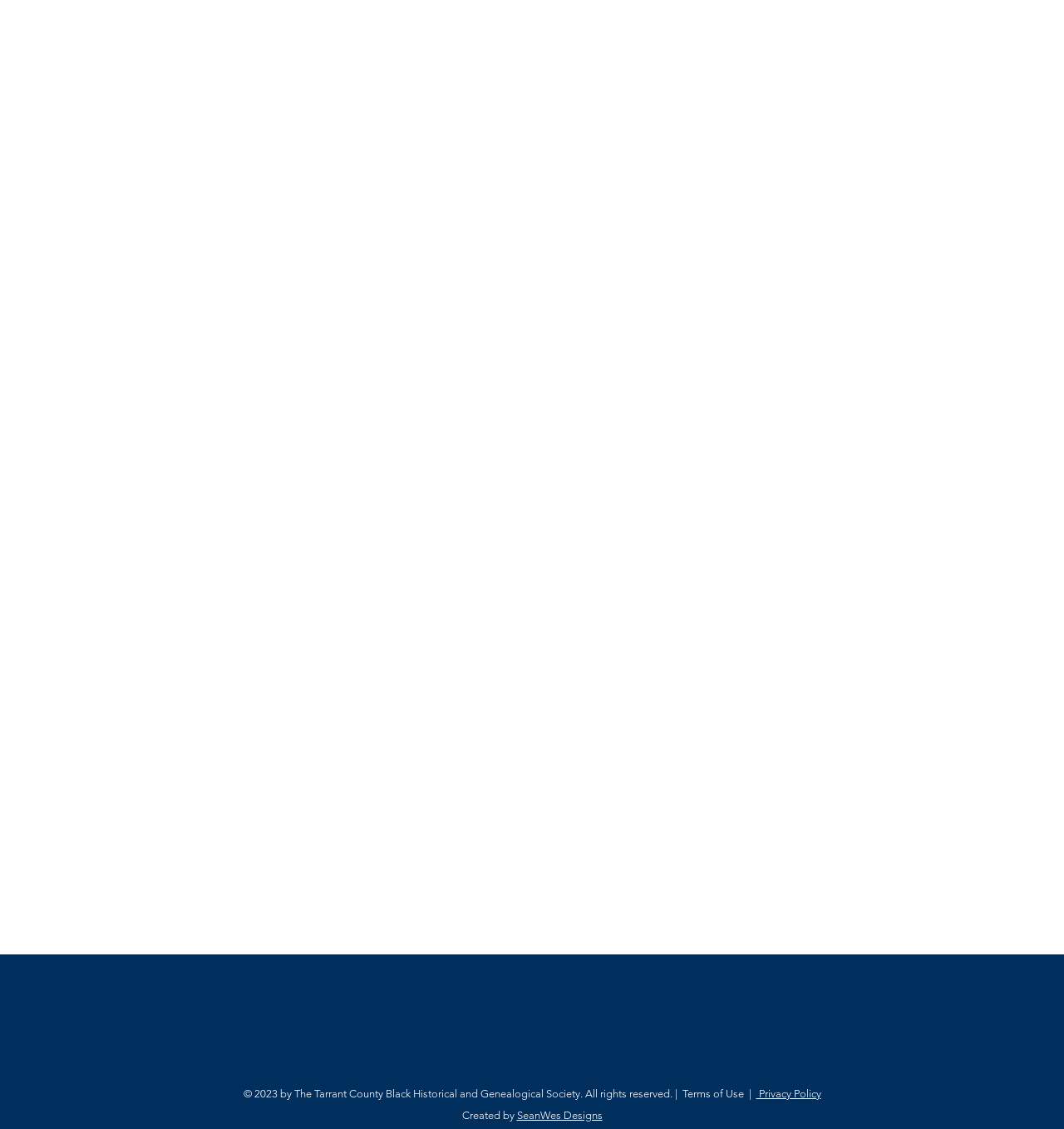Determine the bounding box coordinates in the format (top-left x, top-left y, bottom-right x, bottom-right y). Ensure all values are floating point numbers between 0 and 1. Identify the bounding box of the UI element described by: info@tarrantcountyblackhistory.org

[0.152, 0.847, 0.323, 0.86]